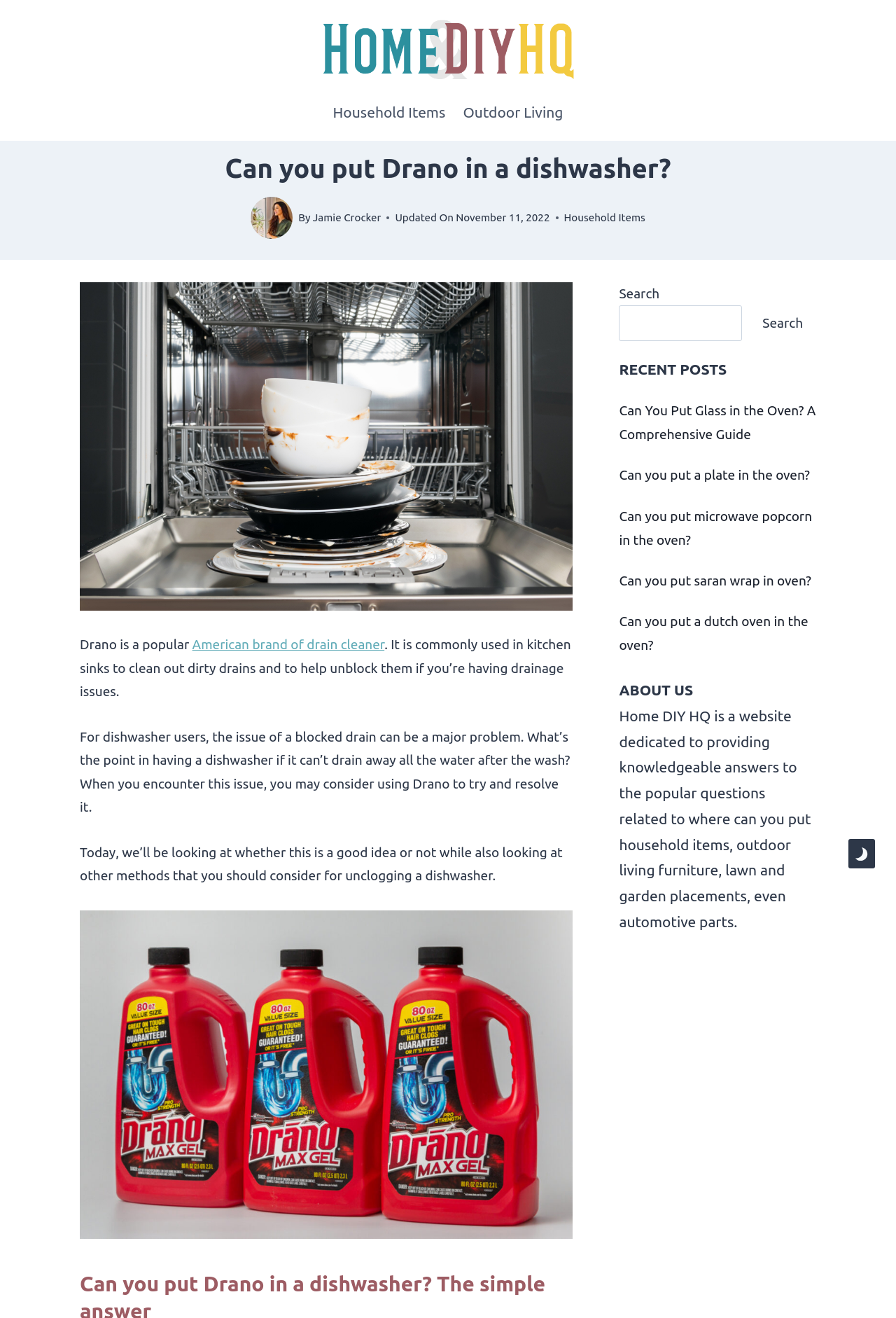Calculate the bounding box coordinates for the UI element based on the following description: "Deneme Bonusu Veren Siteler". Ensure the coordinates are four float numbers between 0 and 1, i.e., [left, top, right, bottom].

None